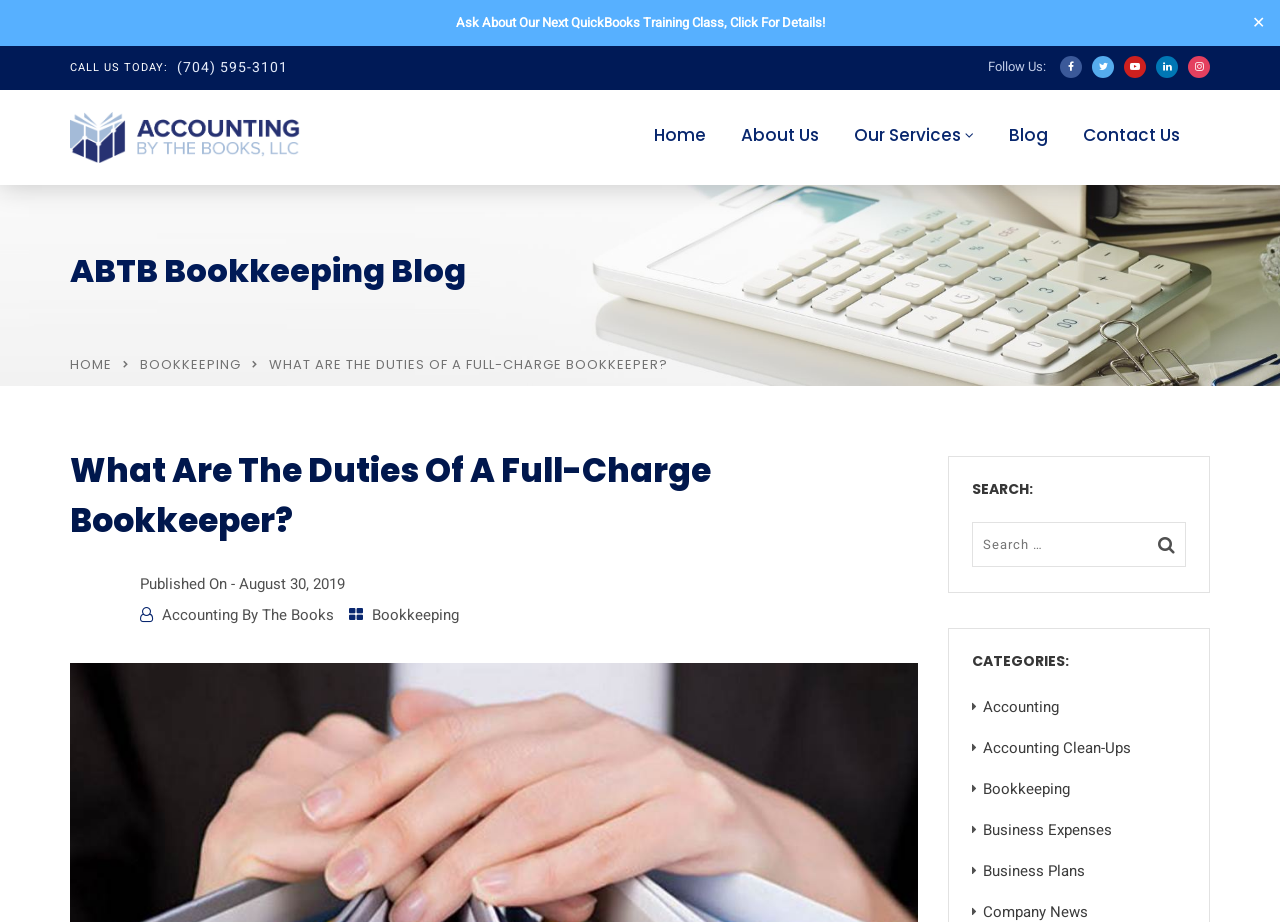Locate the bounding box for the described UI element: "name="s" placeholder="Search …"". Ensure the coordinates are four float numbers between 0 and 1, formatted as [left, top, right, bottom].

[0.759, 0.566, 0.927, 0.615]